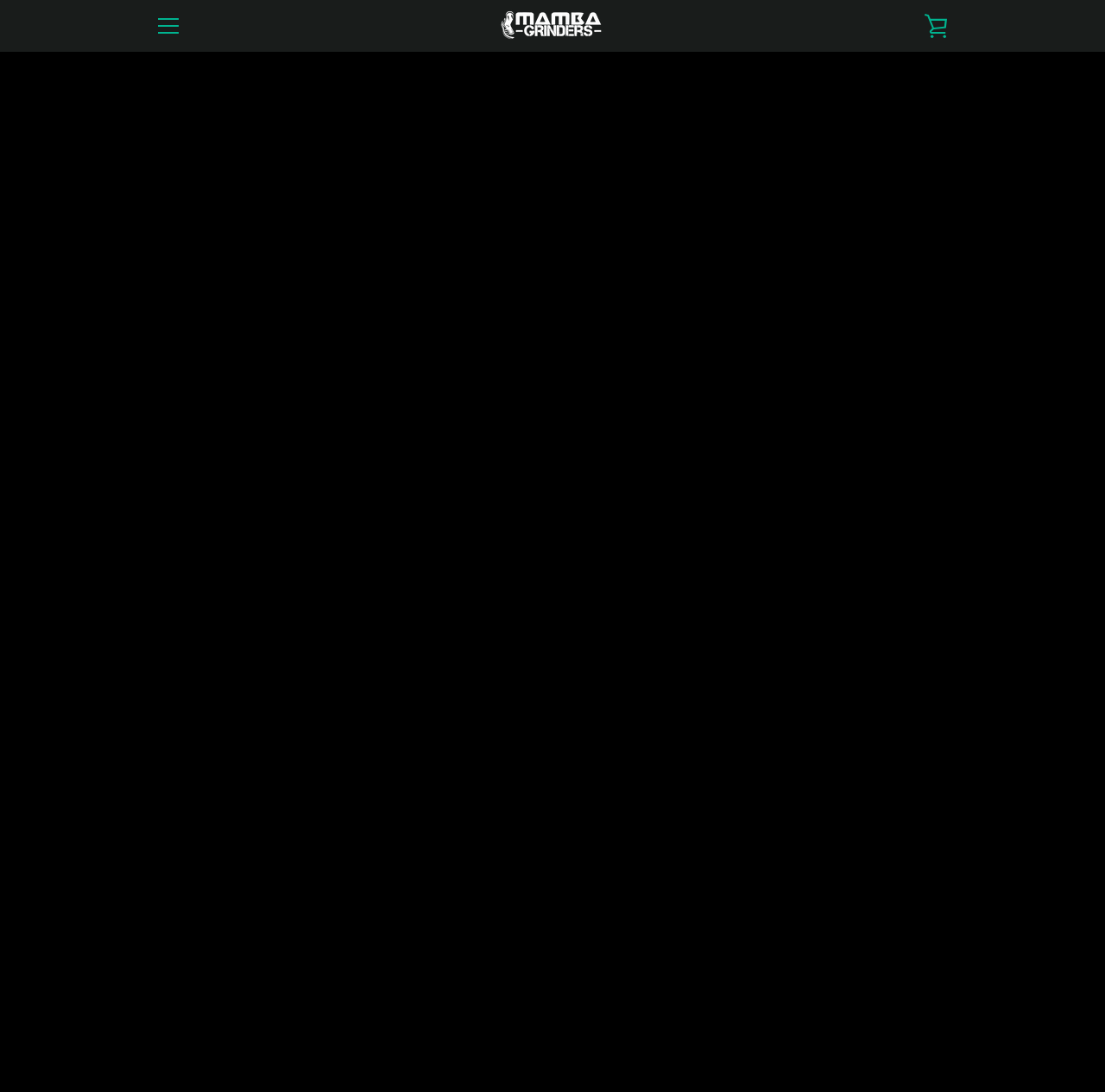Identify and provide the title of the webpage.

404 Page Not Found